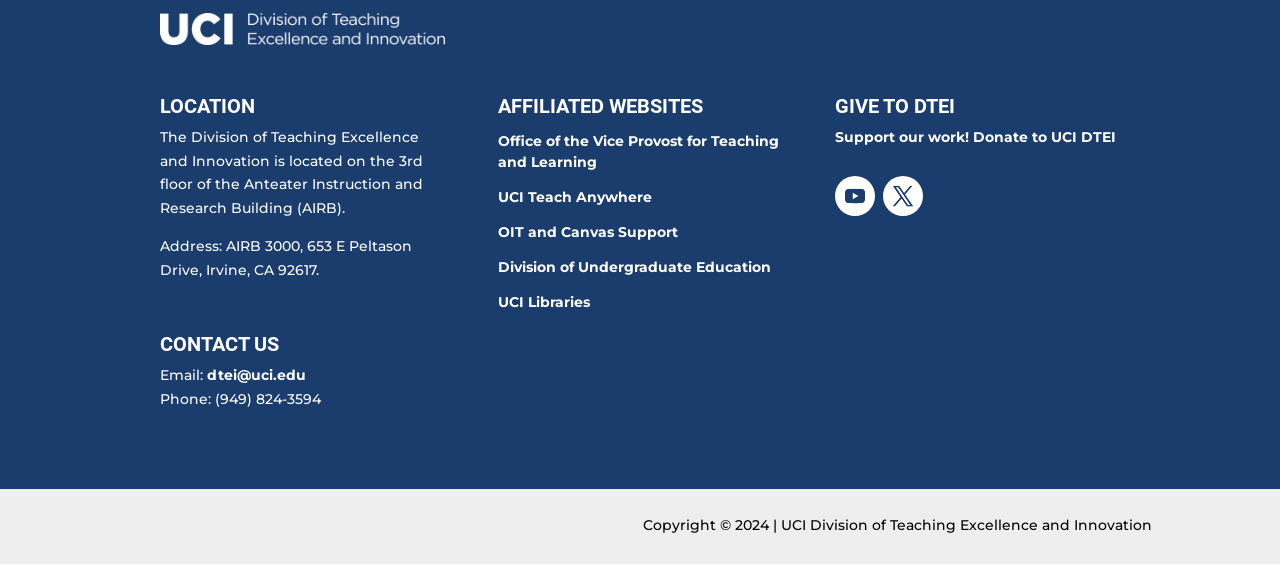What is the email address to contact the Division of Teaching Excellence and Innovation?
Answer the question in a detailed and comprehensive manner.

I found the email address by looking at the link element with the text 'dtei@uci.edu' which is located under the 'CONTACT US' heading.